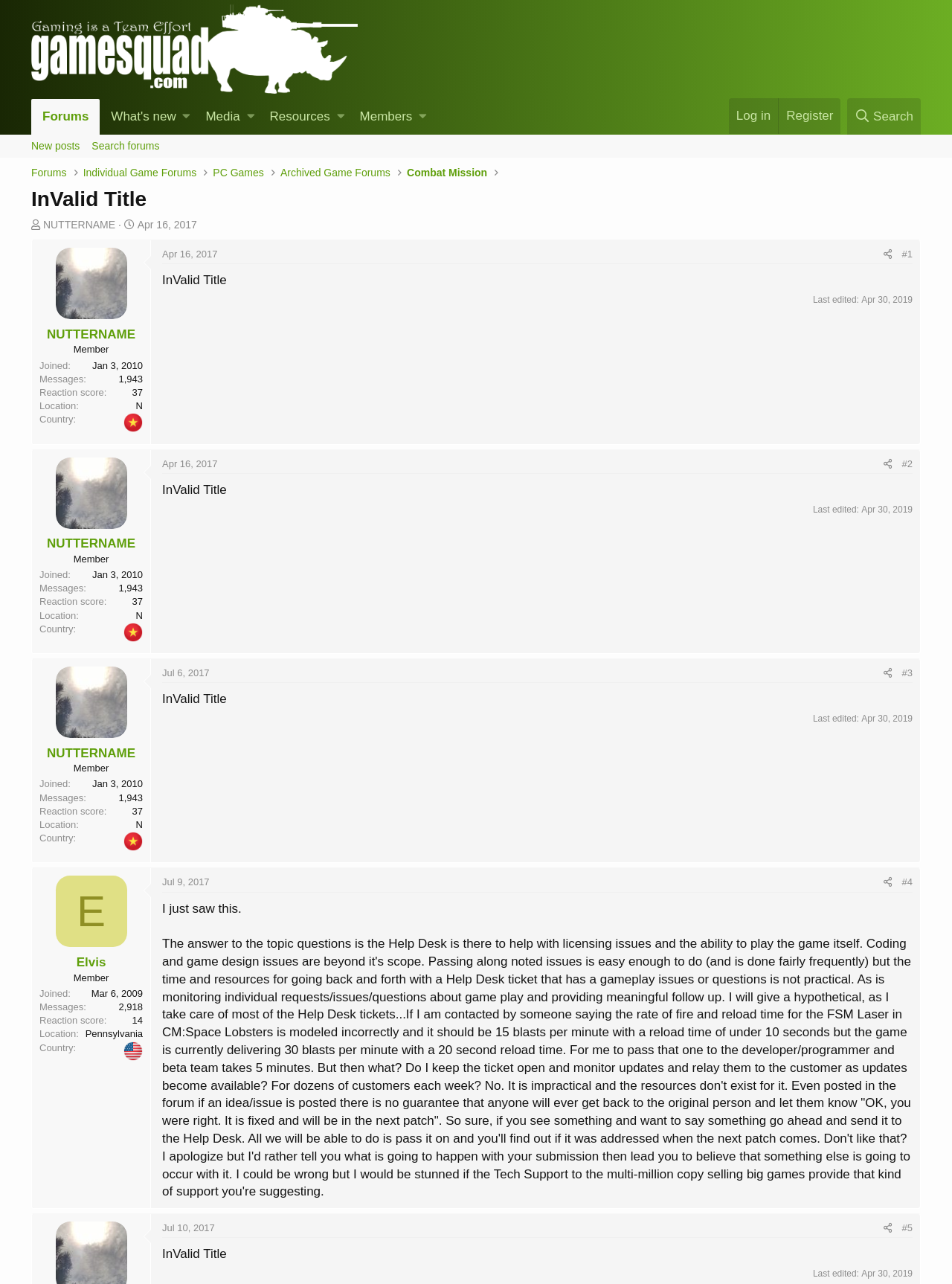Please give a short response to the question using one word or a phrase:
What is the text of the first link on the top left?

GameSquad Forums